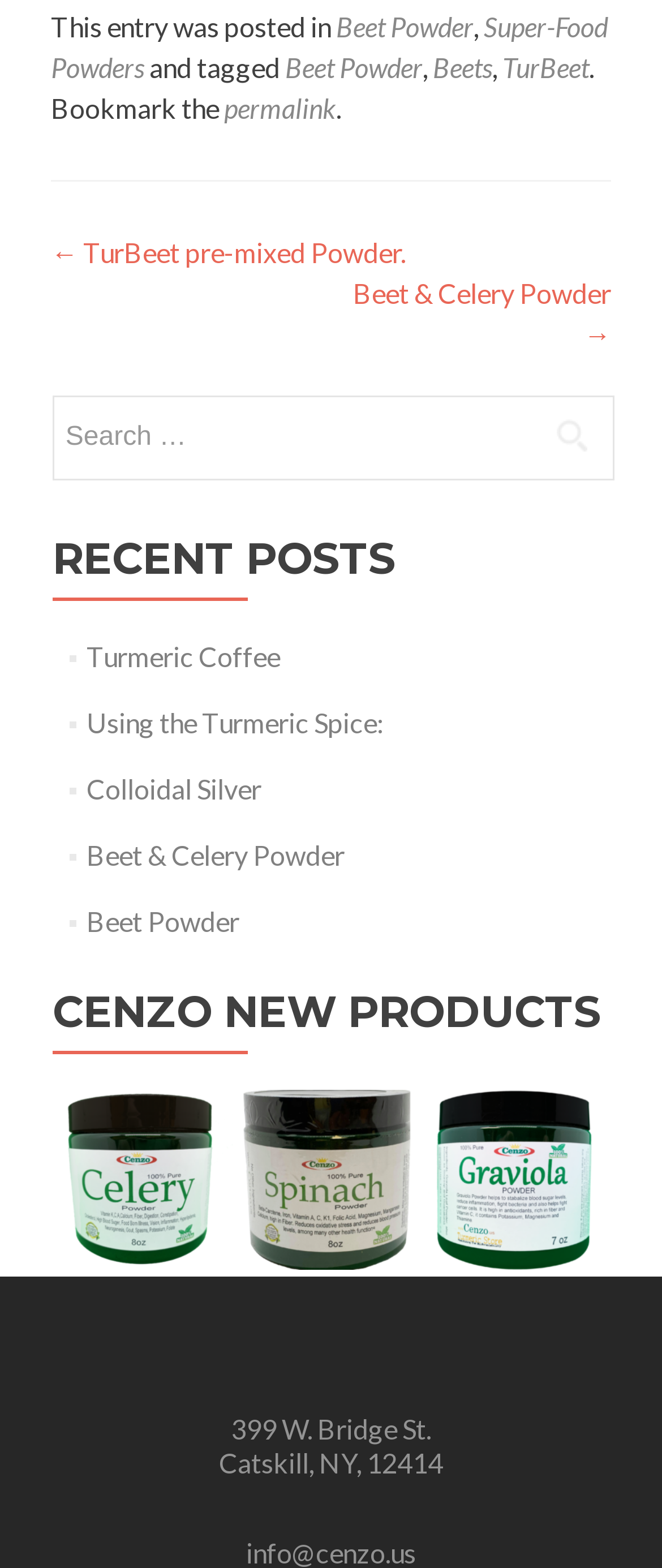Locate the bounding box of the user interface element based on this description: "Beet & Celery Powder".

[0.13, 0.535, 0.52, 0.555]